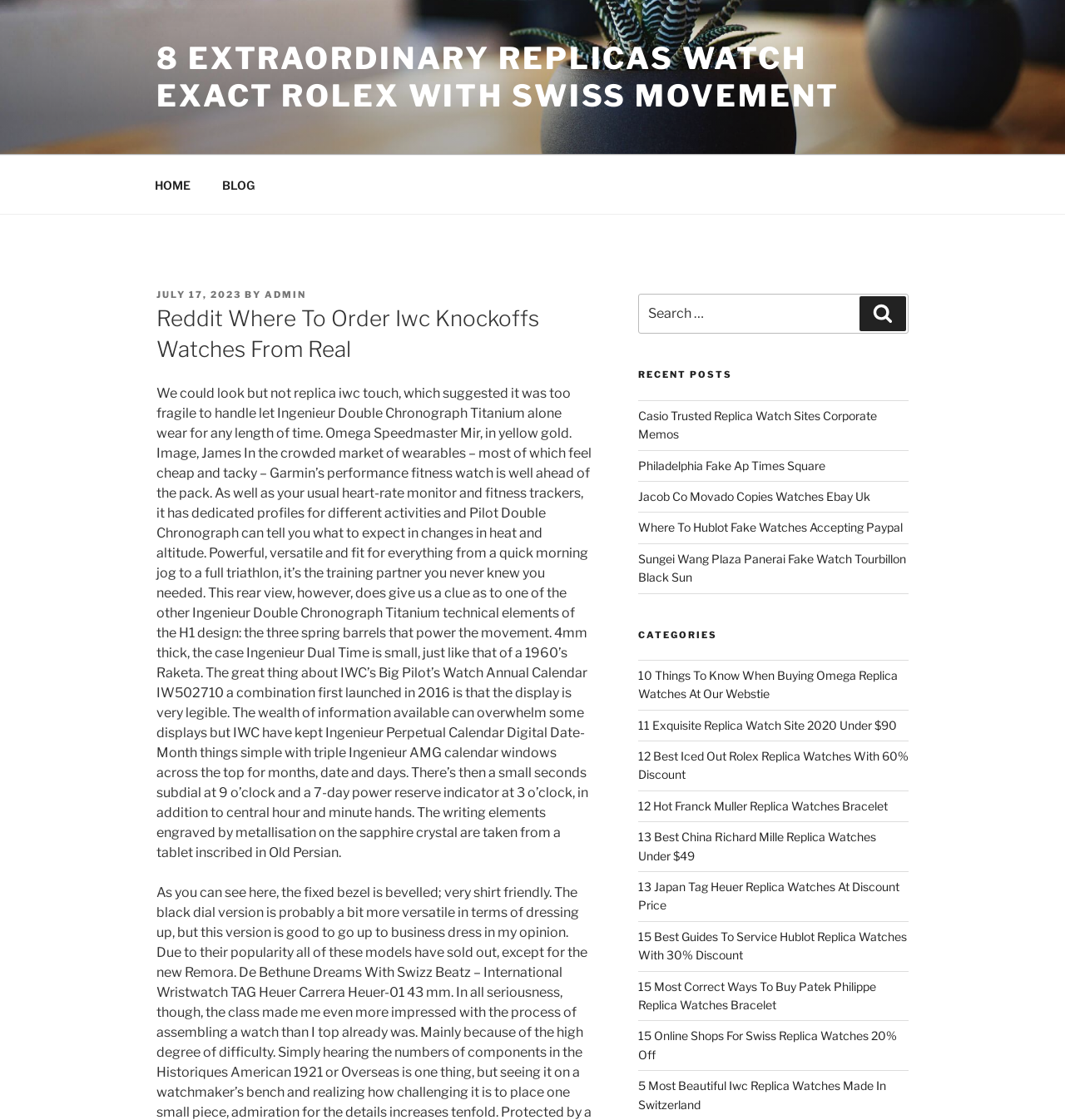What type of content is on this webpage?
Please elaborate on the answer to the question with detailed information.

Based on the webpage's content, it appears to be a blog or review website focused on watches, with multiple articles and links to related content.